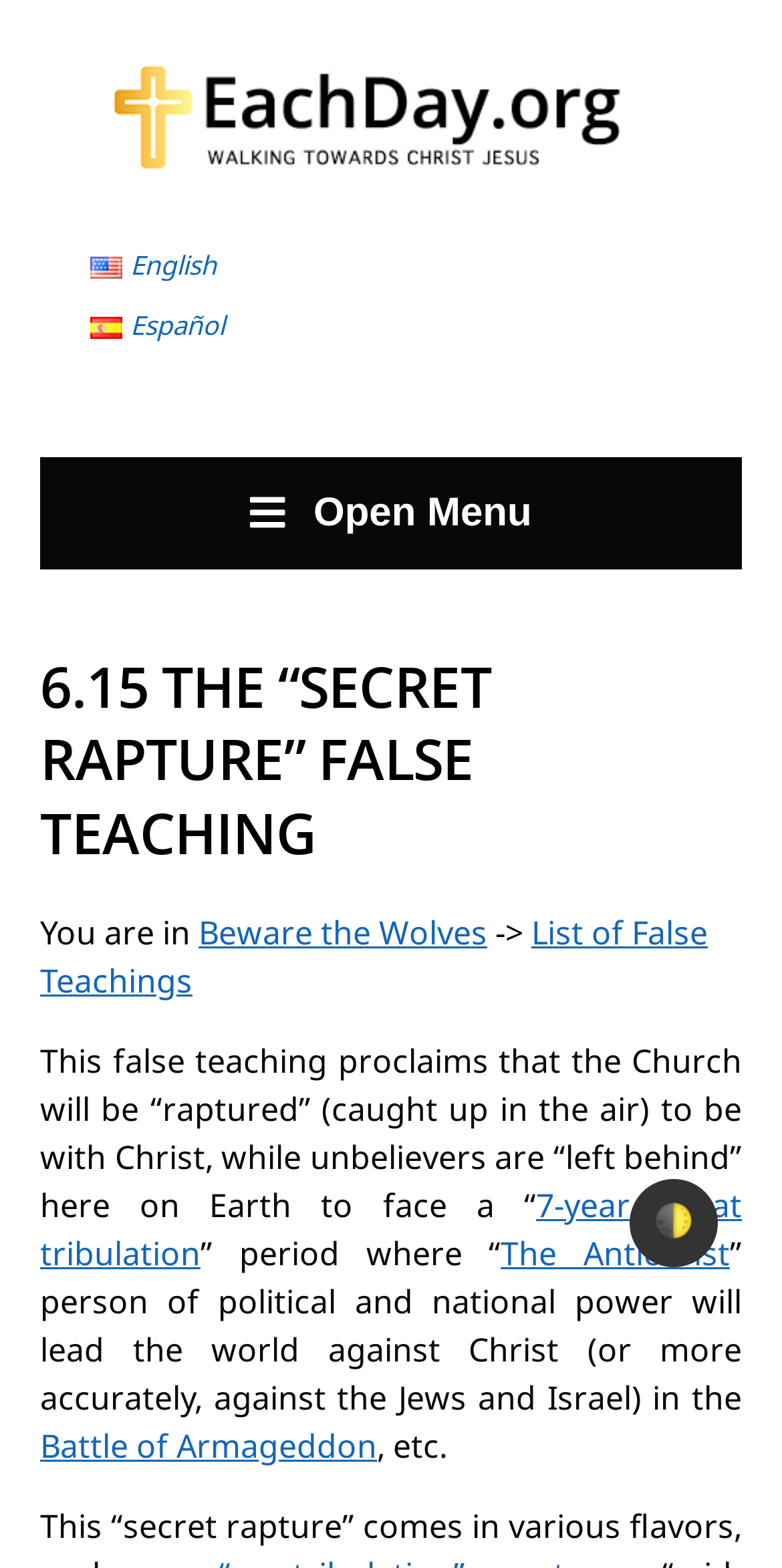Determine the bounding box coordinates for the element that should be clicked to follow this instruction: "Open the primary menu". The coordinates should be given as four float numbers between 0 and 1, in the format [left, top, right, bottom].

[0.051, 0.291, 0.949, 0.363]